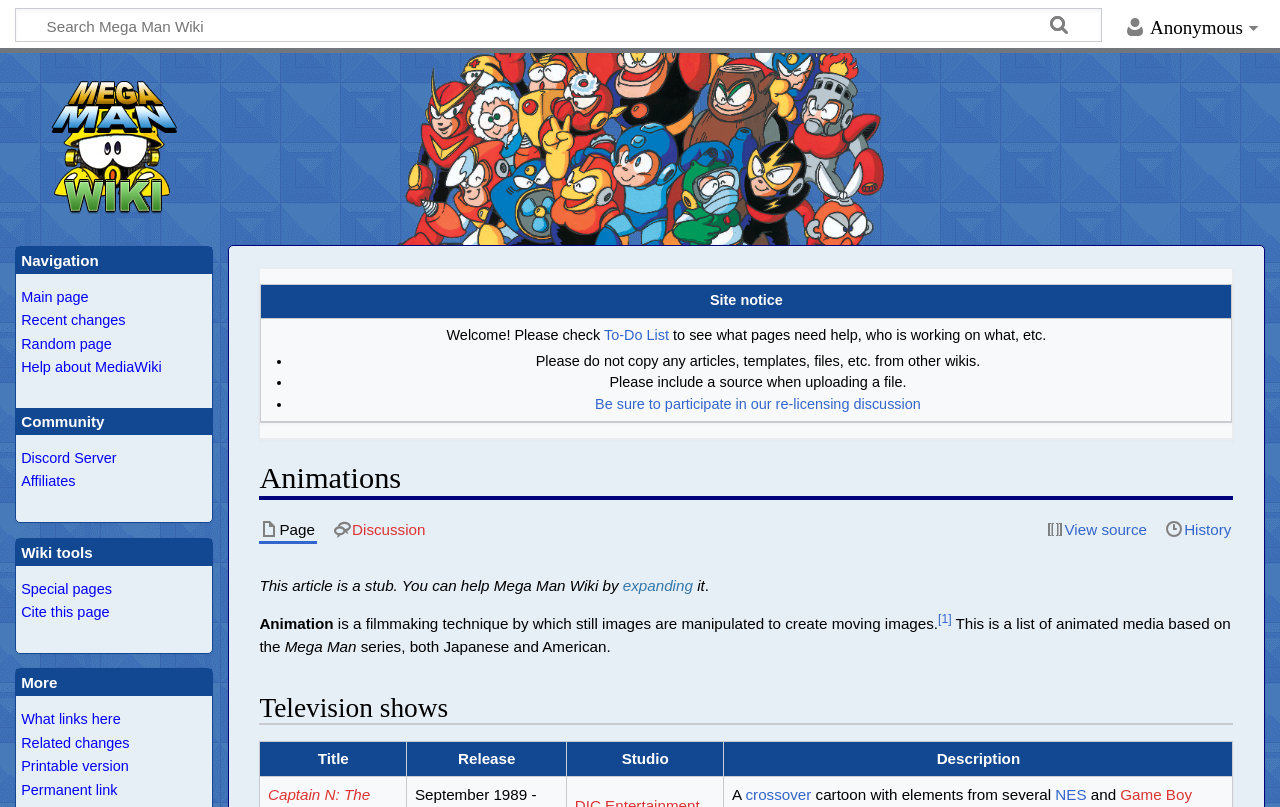Please identify the bounding box coordinates of the region to click in order to complete the given instruction: "Check the To-Do List". The coordinates should be four float numbers between 0 and 1, i.e., [left, top, right, bottom].

[0.472, 0.405, 0.523, 0.425]